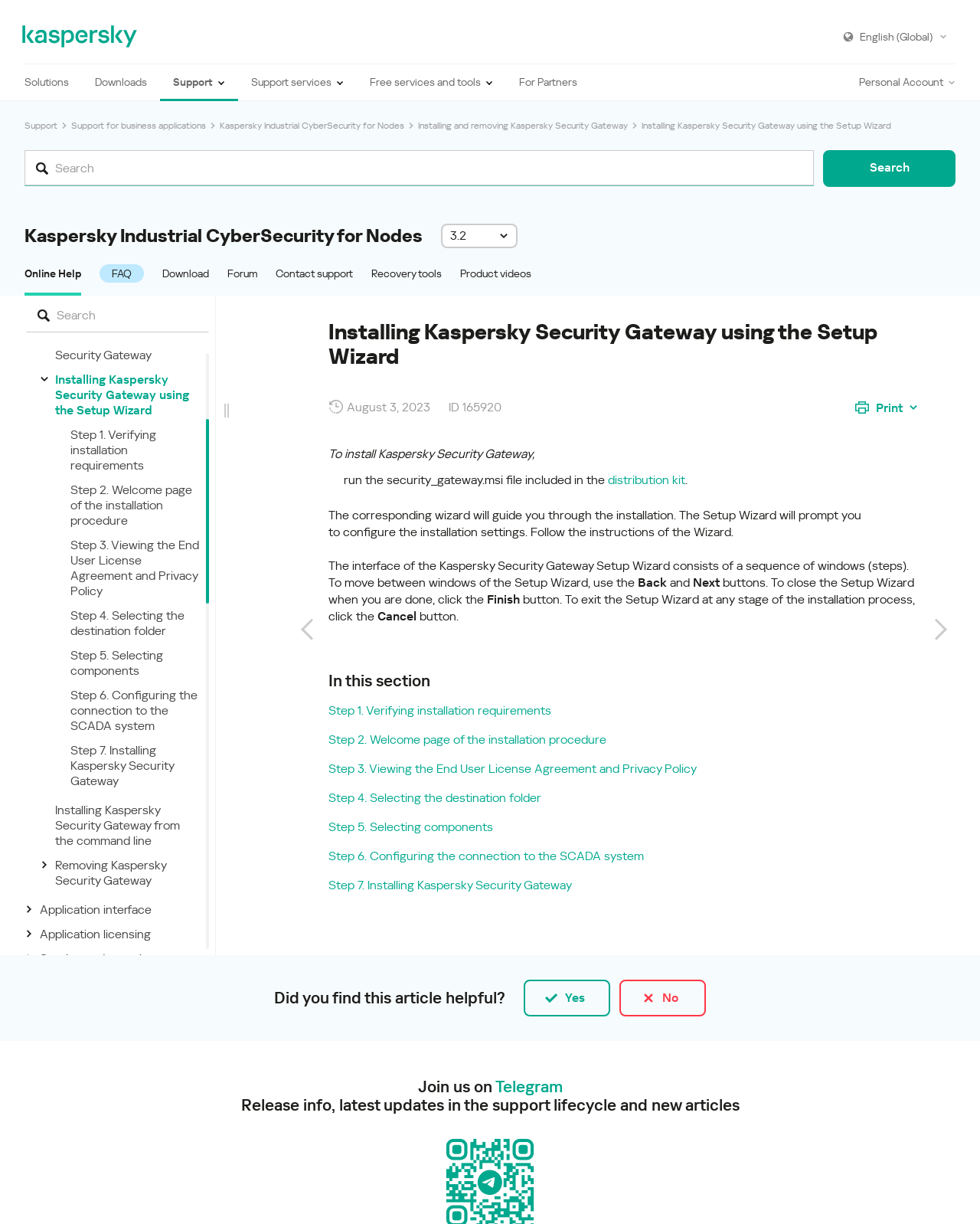Using the provided element description: "title="Kaspersky"", determine the bounding box coordinates of the corresponding UI element in the screenshot.

[0.023, 0.021, 0.14, 0.041]